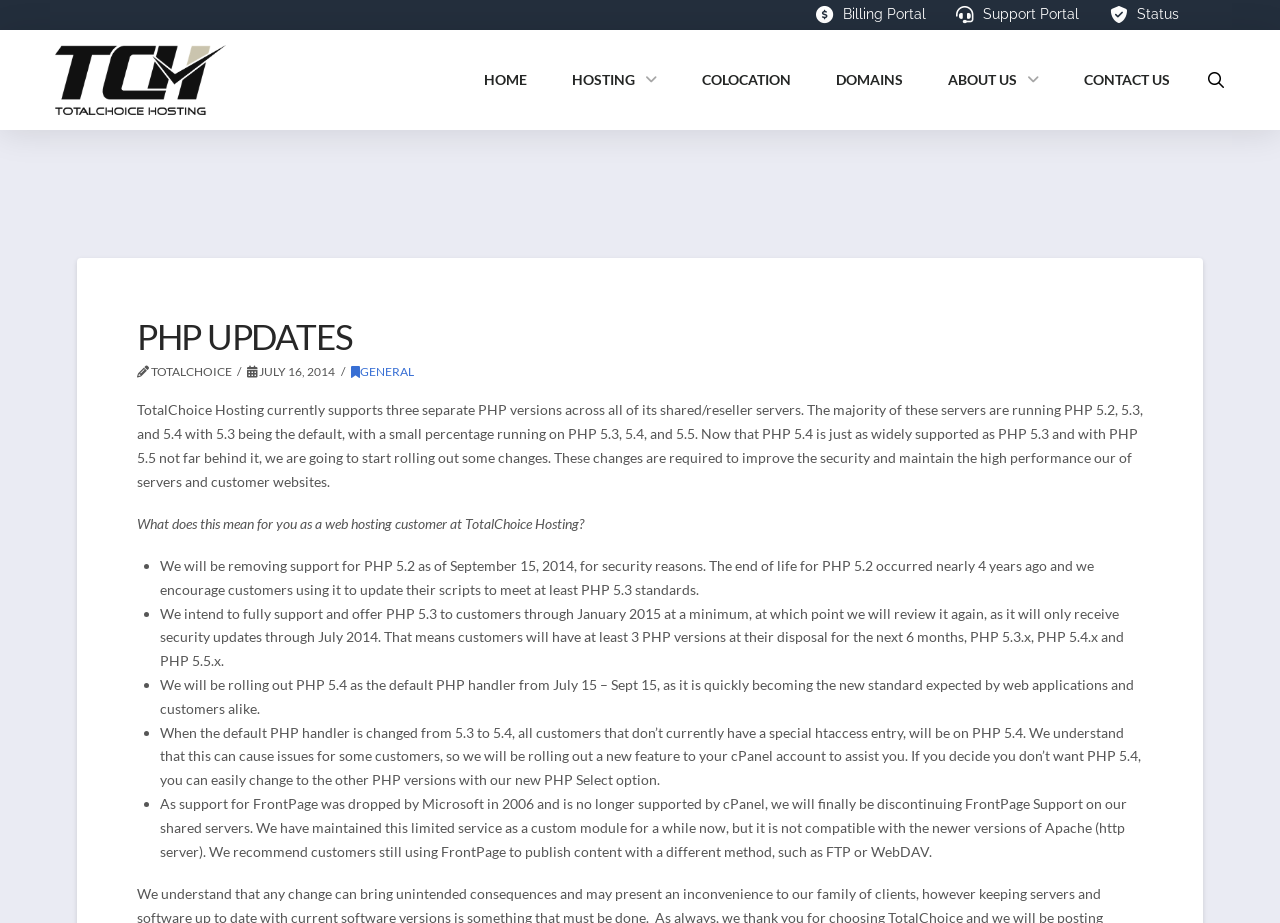Using the format (top-left x, top-left y, bottom-right x, bottom-right y), provide the bounding box coordinates for the described UI element. All values should be floating point numbers between 0 and 1: alt="pdf"

None